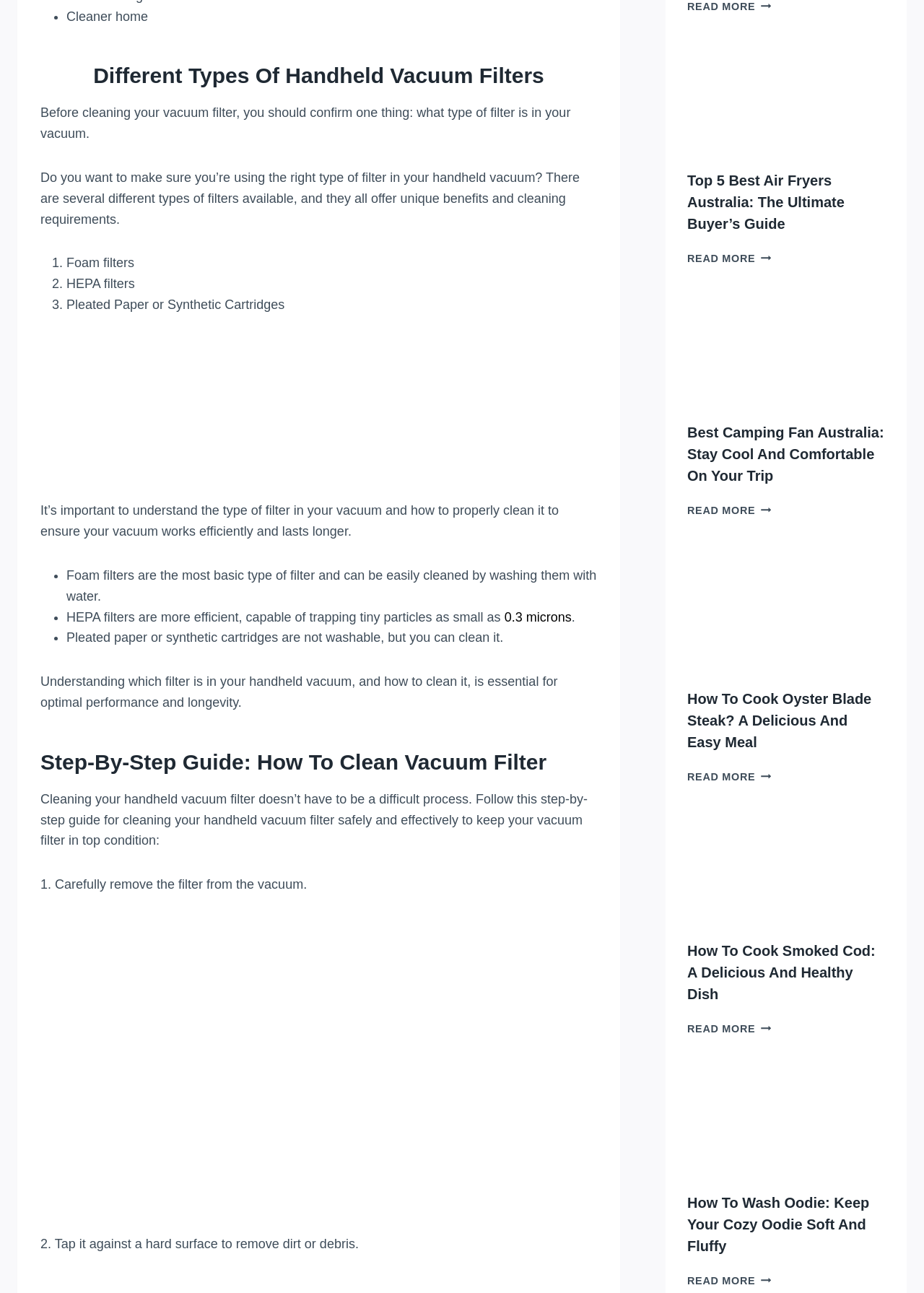What is the purpose of understanding the type of filter in a handheld vacuum?
Can you give a detailed and elaborate answer to the question?

The webpage emphasizes the importance of understanding the type of filter in a handheld vacuum, which is essential for optimal performance and longevity. This information is obtained from the static text elements that discuss the significance of knowing the type of filter.